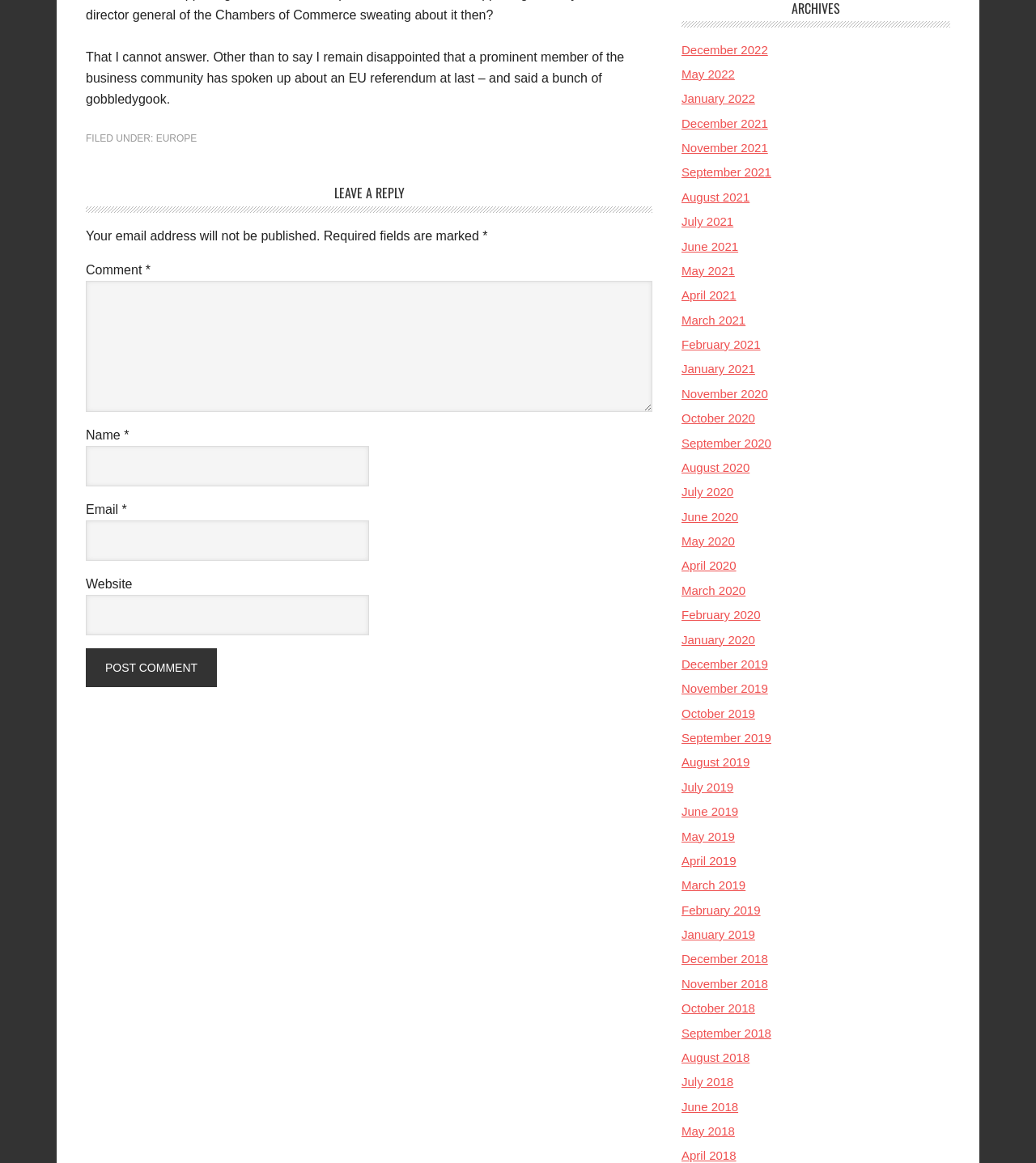Using the provided element description "parent_node: Name * name="author"", determine the bounding box coordinates of the UI element.

[0.083, 0.383, 0.356, 0.418]